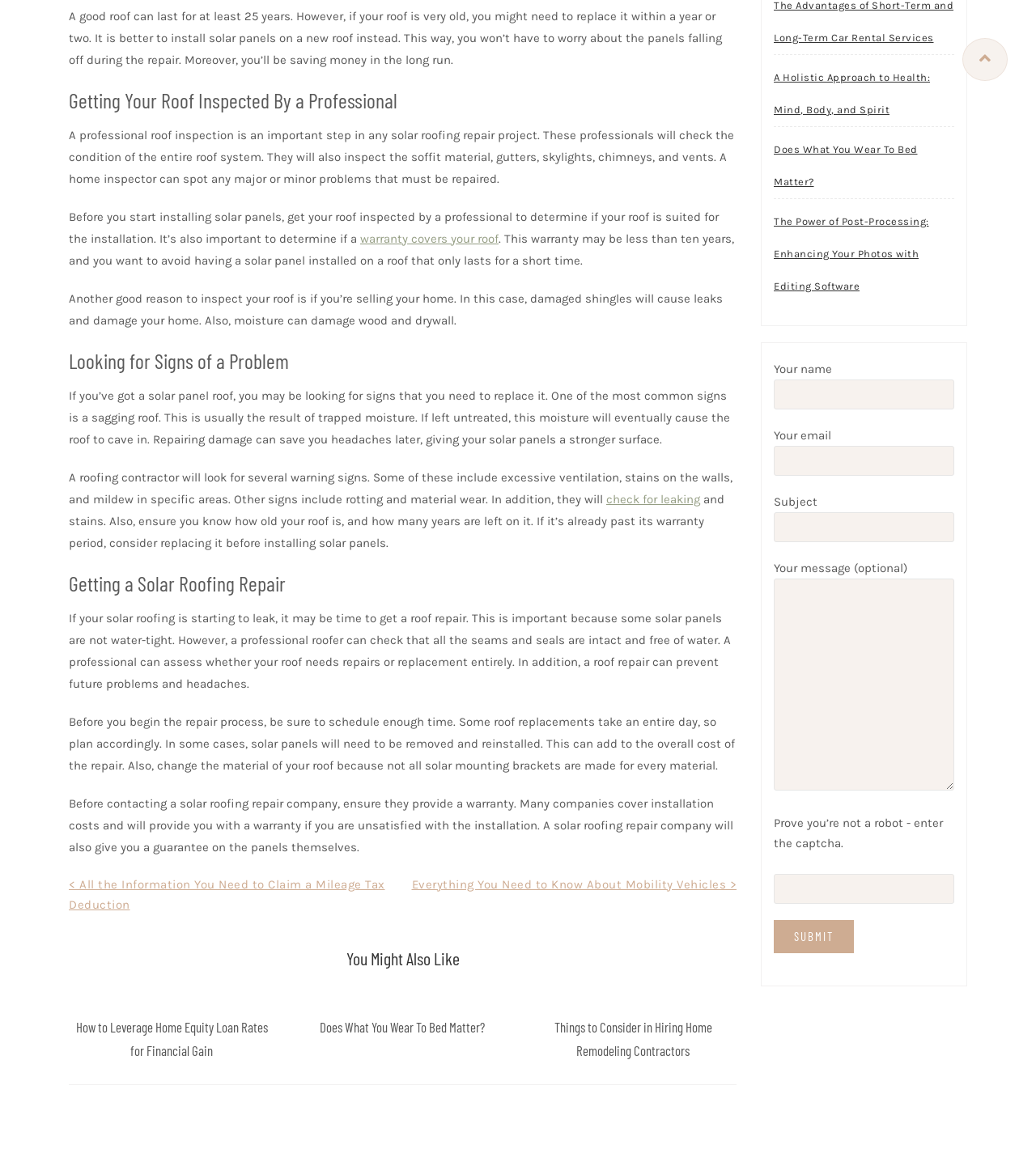What is recommended to do before contacting a solar roofing repair company? Look at the image and give a one-word or short phrase answer.

Ensure they provide a warranty